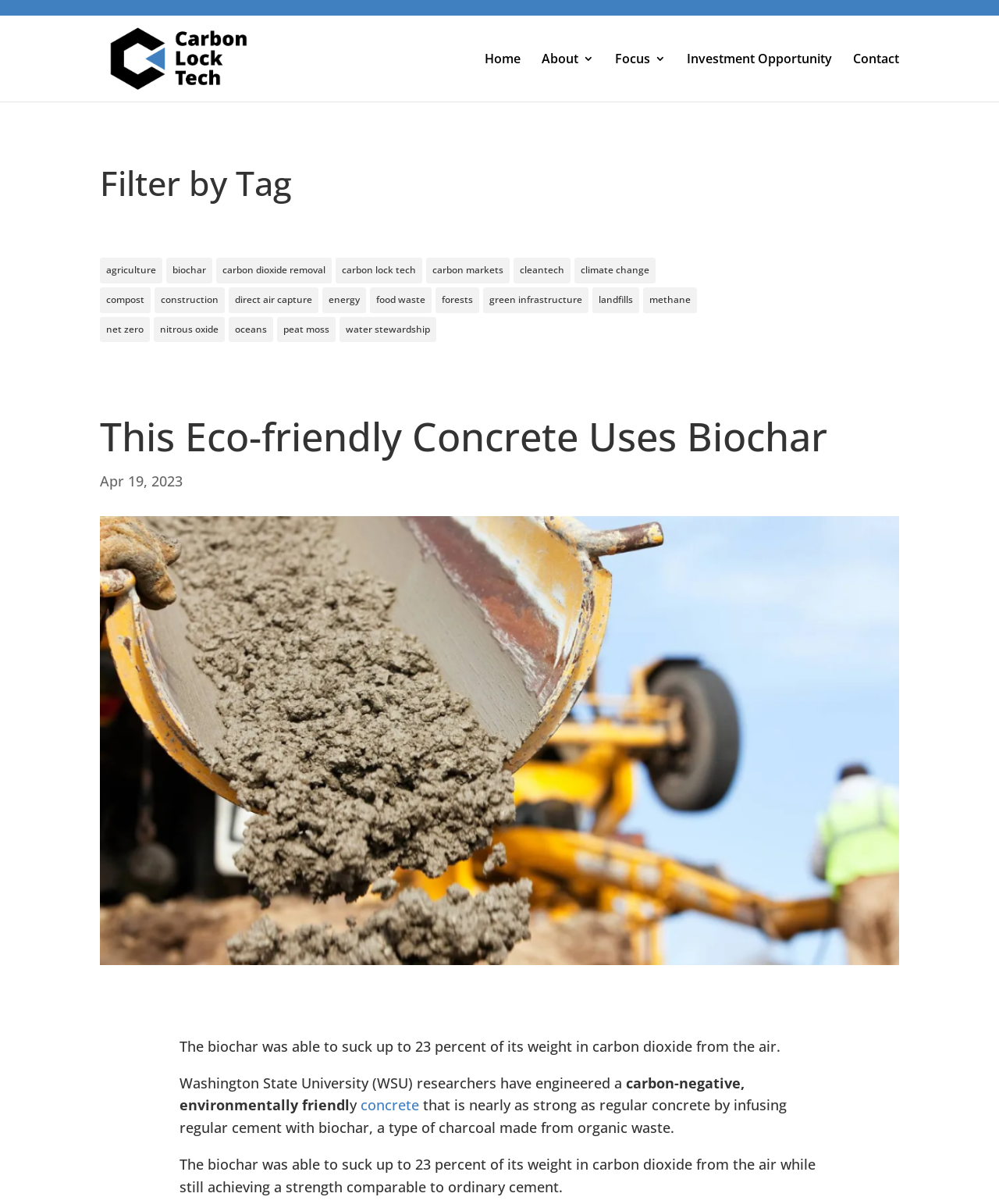Could you specify the bounding box coordinates for the clickable section to complete the following instruction: "Click on the 'Carbon Lock Tech' link"?

[0.104, 0.039, 0.237, 0.055]